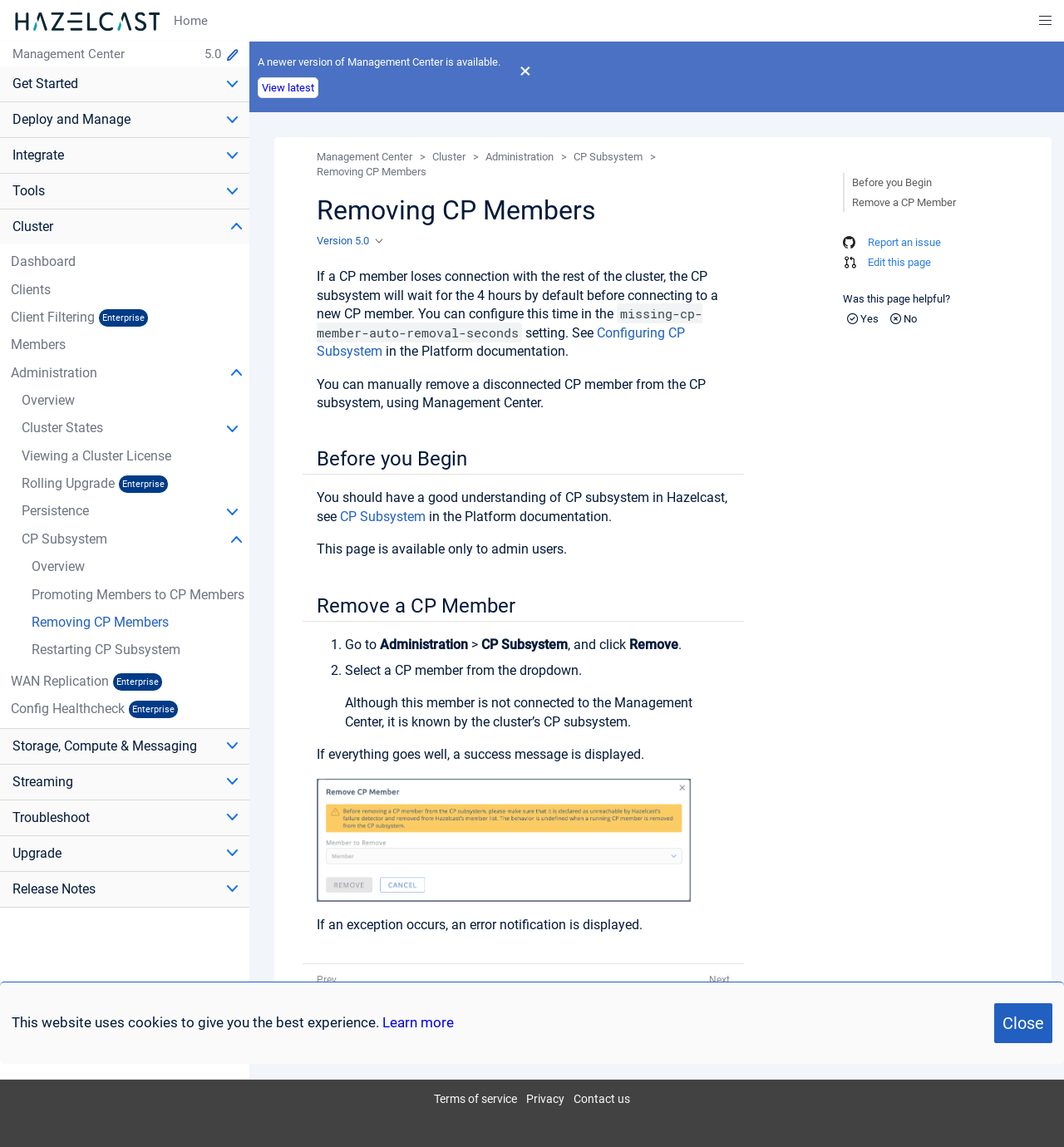What is the topic of the current webpage?
From the details in the image, answer the question comprehensively.

The webpage has a heading 'Removing CP Members' and provides information on how to remove a disconnected CP member from the CP subsystem, indicating that the topic of the webpage is removing CP members.